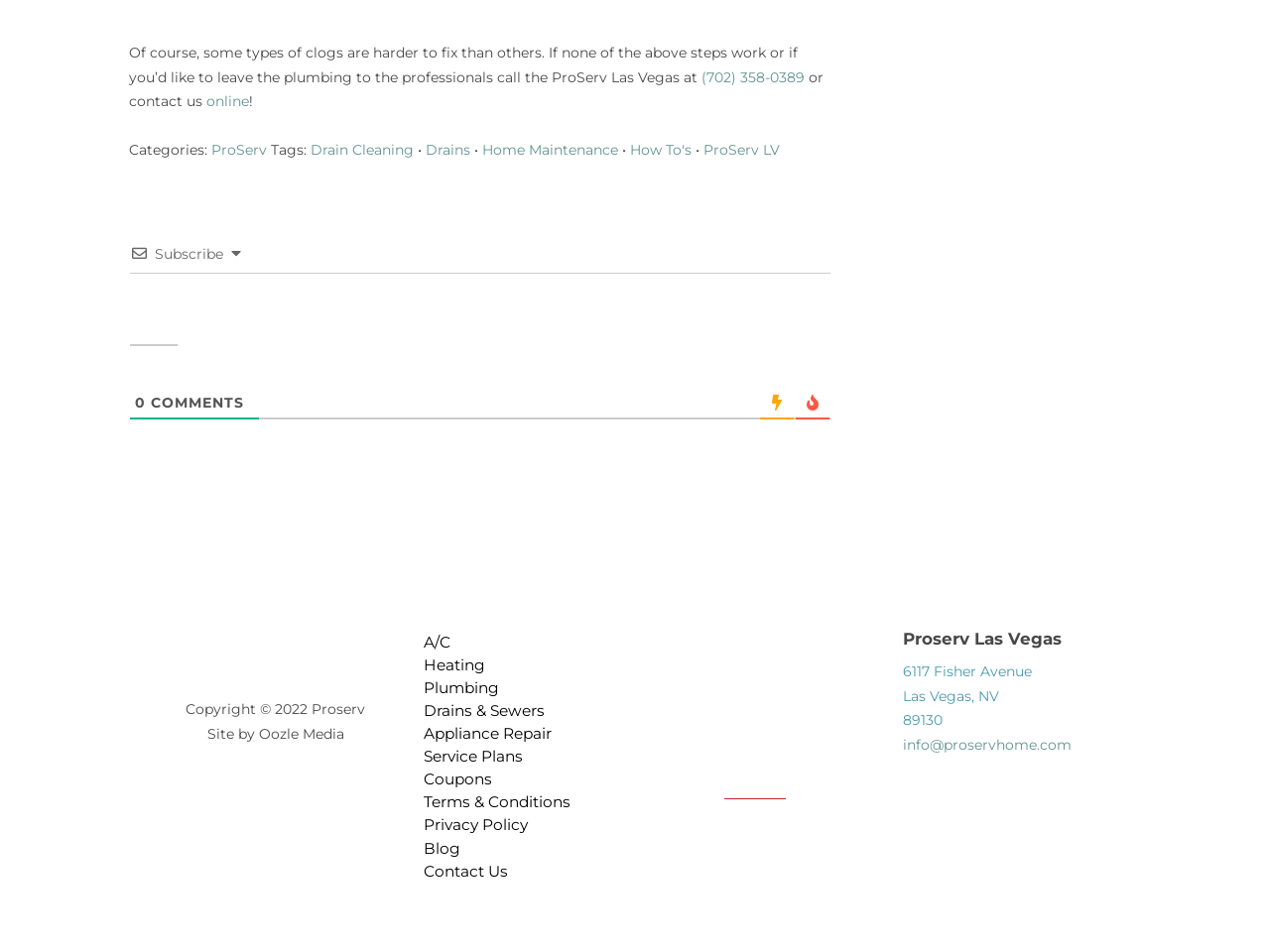Please identify the bounding box coordinates of the element on the webpage that should be clicked to follow this instruction: "Email info@proservhome.com". The bounding box coordinates should be given as four float numbers between 0 and 1, formatted as [left, top, right, bottom].

[0.711, 0.772, 0.843, 0.791]